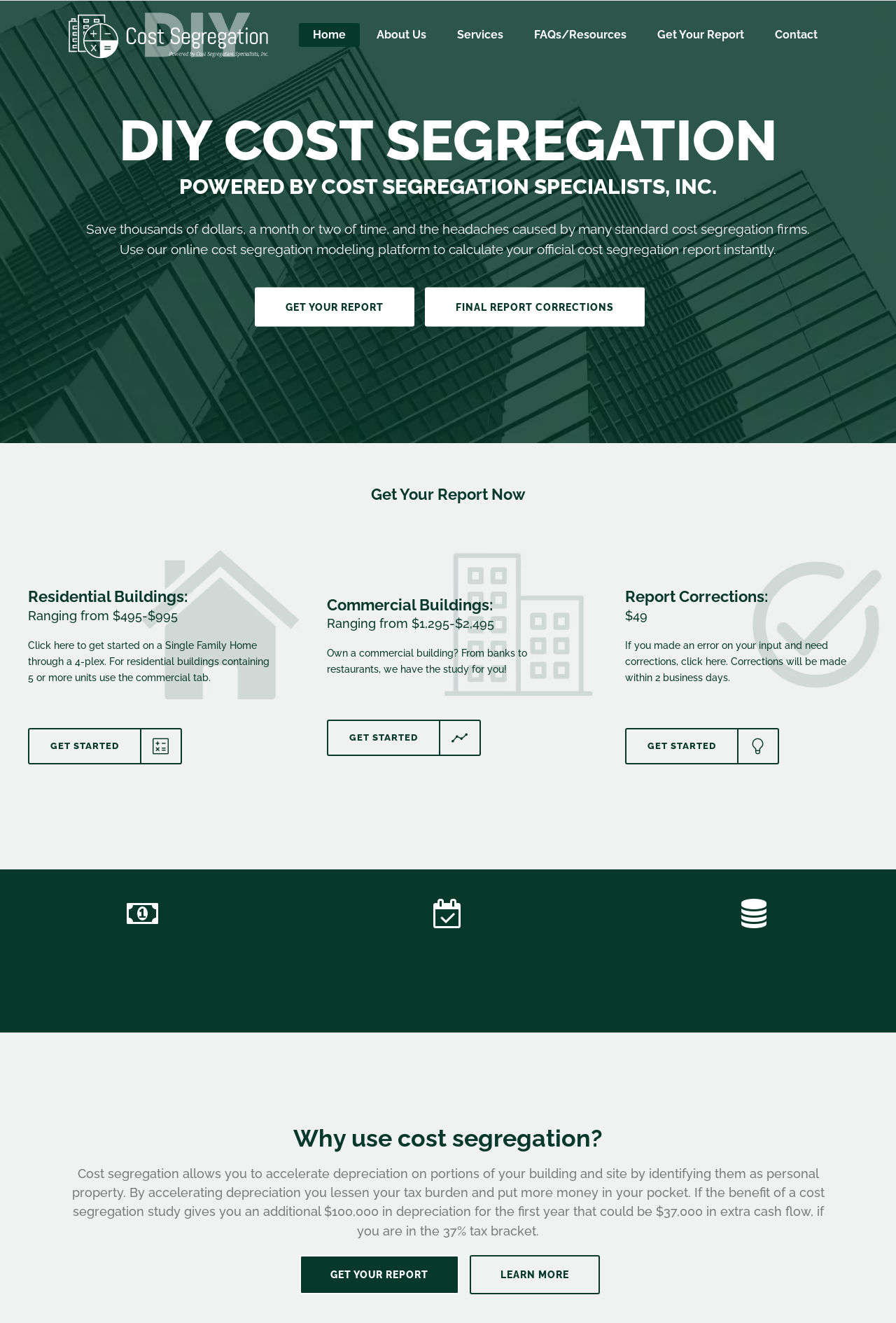Answer succinctly with a single word or phrase:
What is the purpose of cost segregation?

Accelerate depreciation